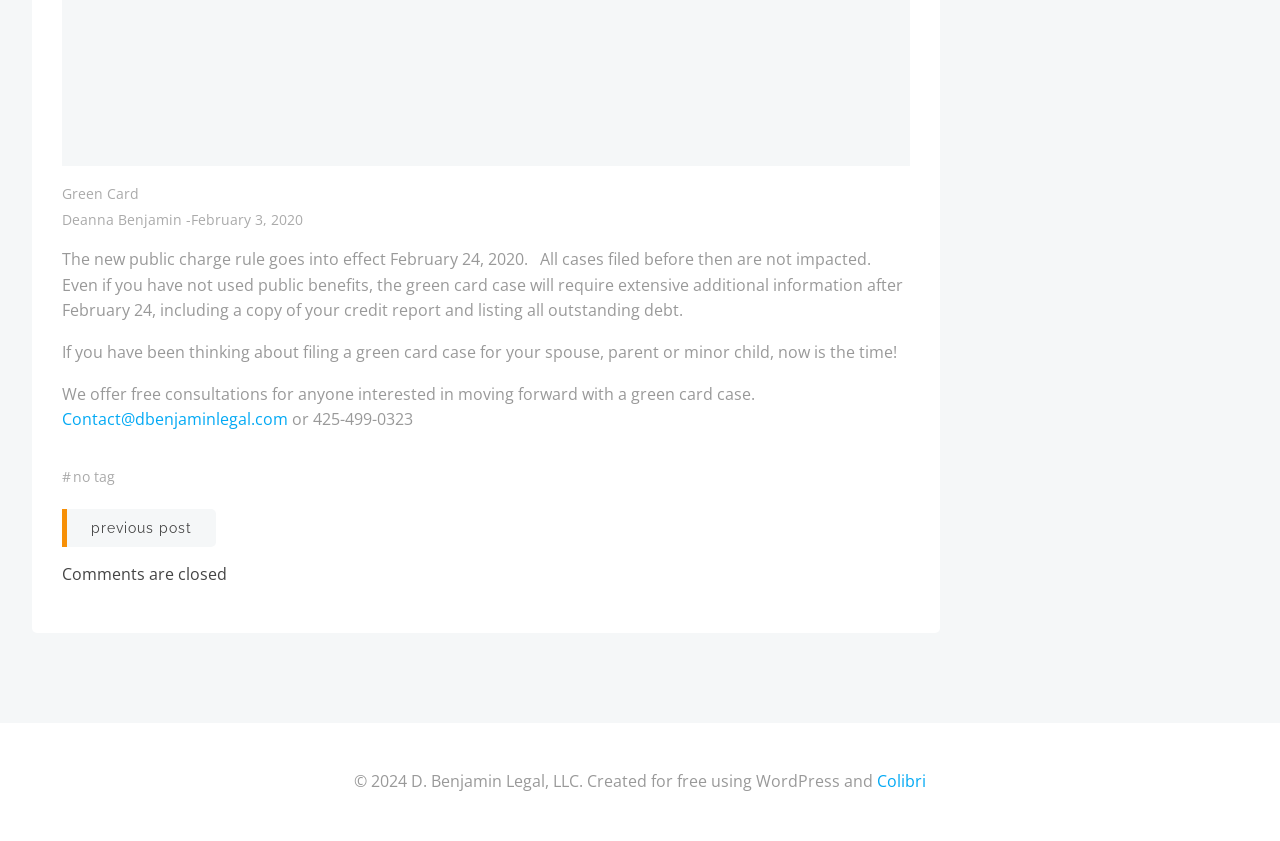Please specify the bounding box coordinates in the format (top-left x, top-left y, bottom-right x, bottom-right y), with values ranging from 0 to 1. Identify the bounding box for the UI component described as follows: Green Card

[0.048, 0.218, 0.109, 0.243]